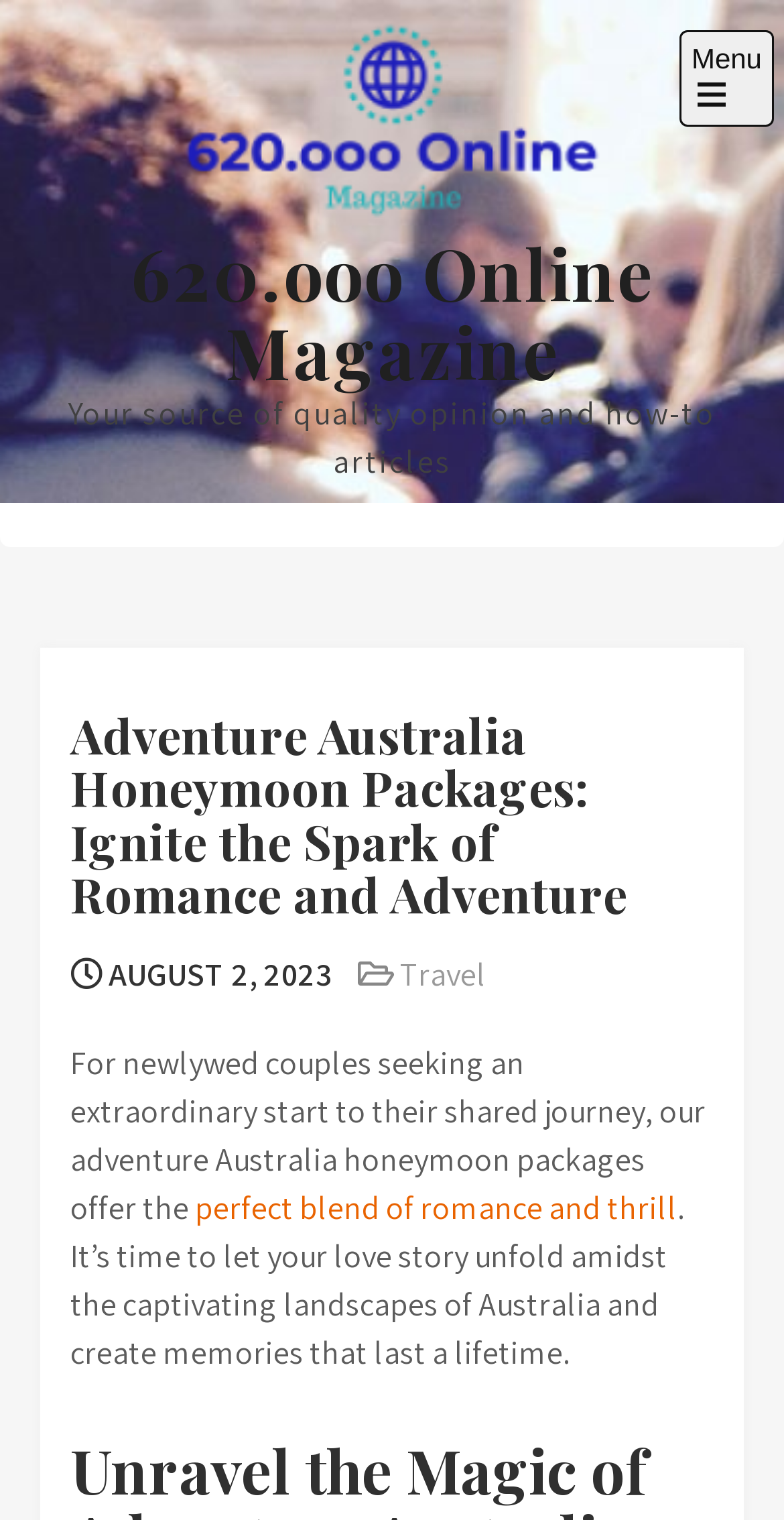Predict the bounding box of the UI element based on this description: "620.ooo Online Magazine".

[0.167, 0.148, 0.833, 0.261]